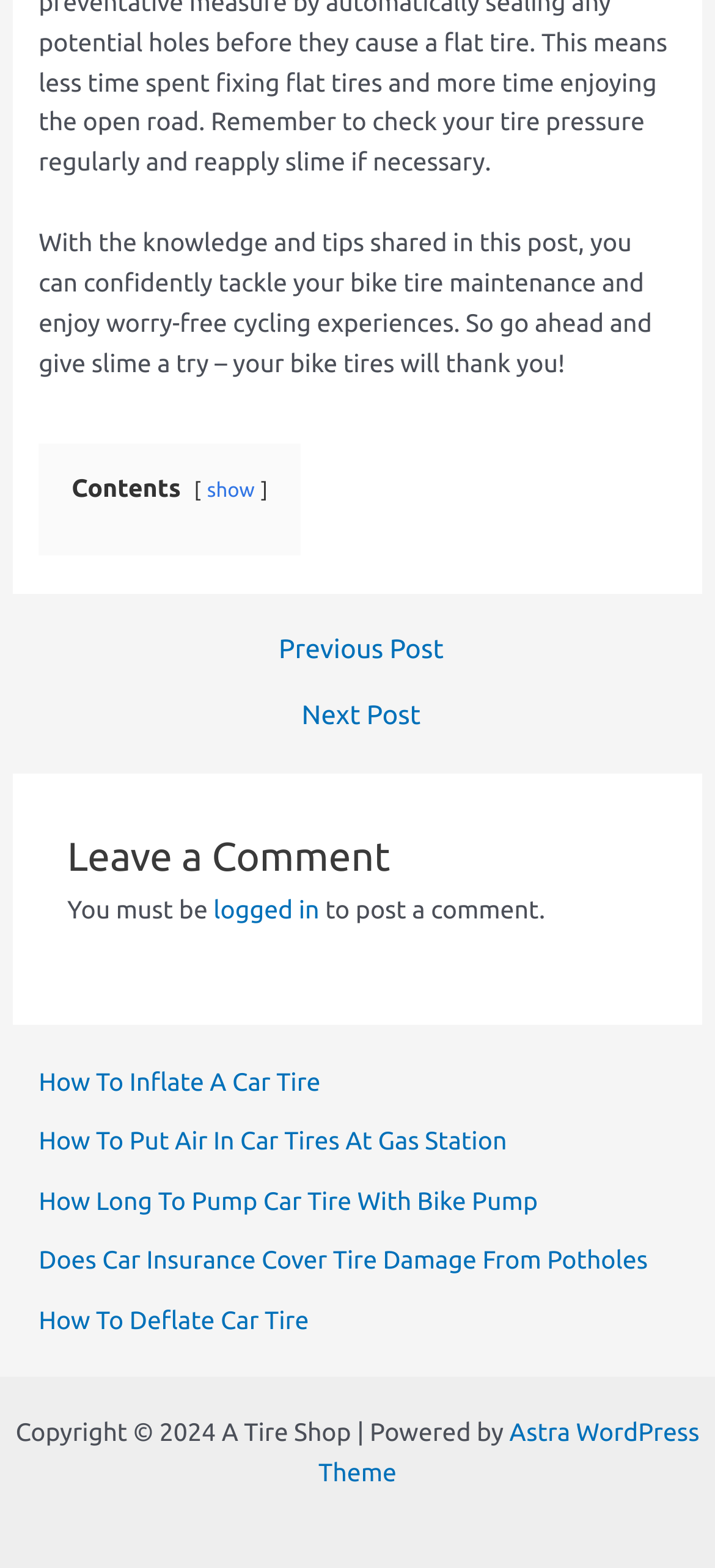Identify the bounding box coordinates of the region that should be clicked to execute the following instruction: "click on 'Previous Post'".

[0.024, 0.406, 0.986, 0.423]